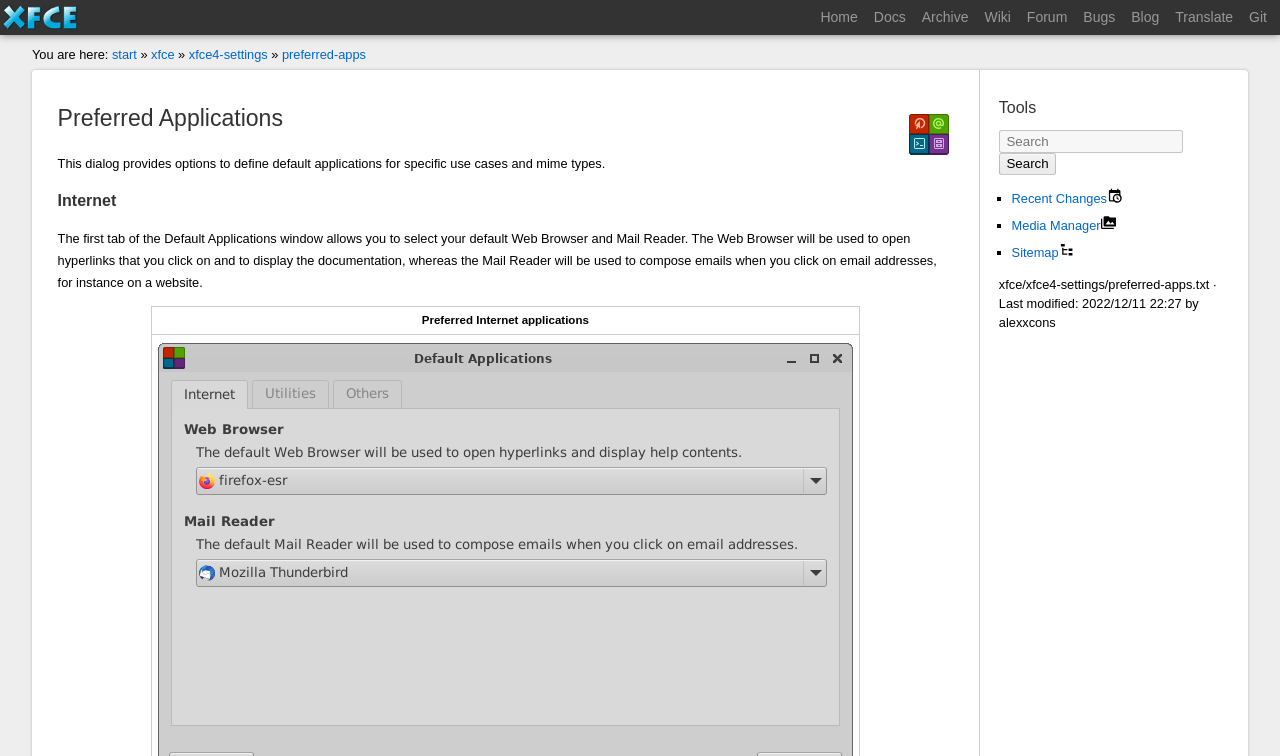Ascertain the bounding box coordinates for the UI element detailed here: "Media Manager". The coordinates should be provided as [left, top, right, bottom] with each value being a float between 0 and 1.

[0.79, 0.284, 0.96, 0.311]